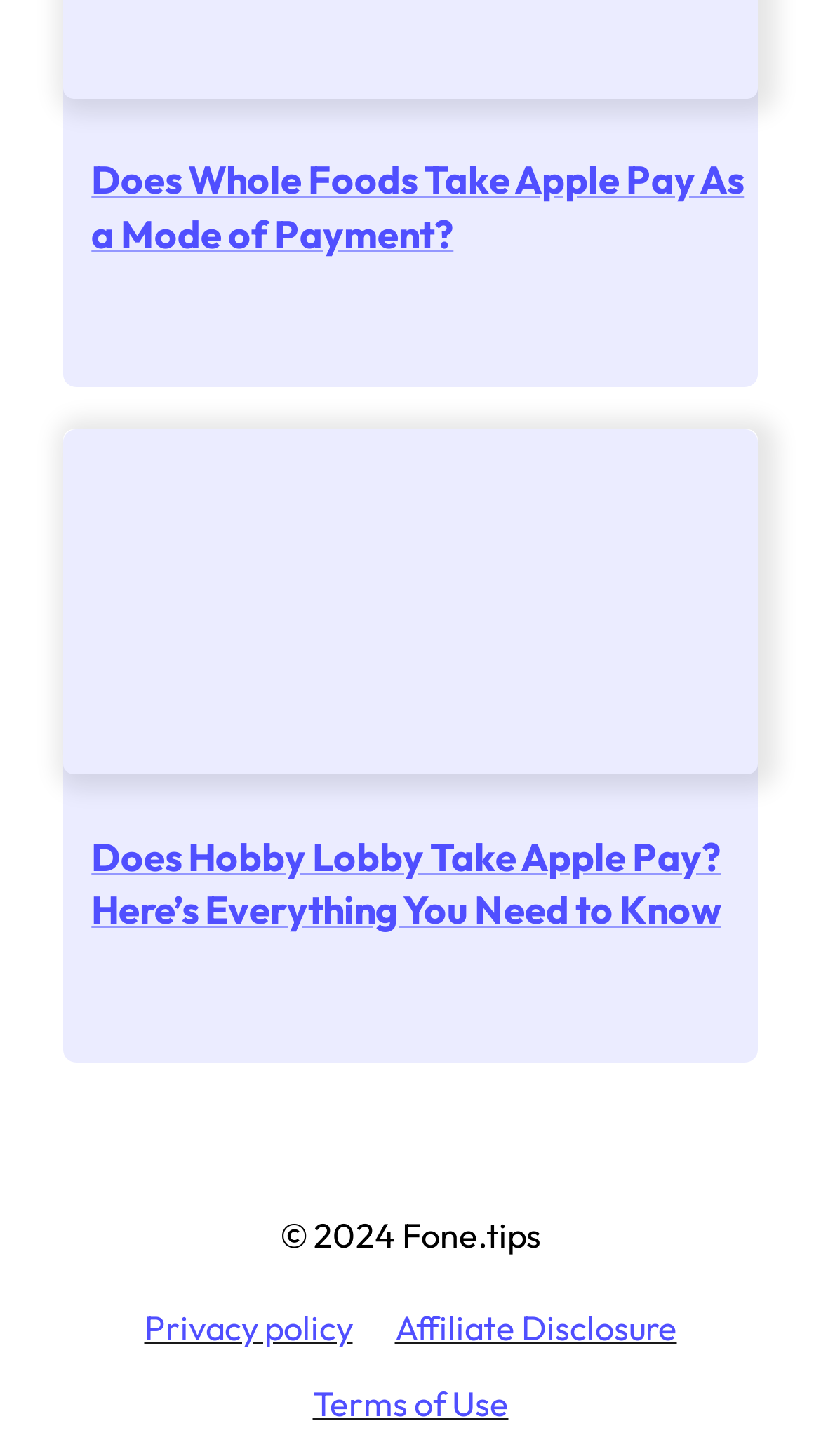Based on the image, please elaborate on the answer to the following question:
What is the topic of the first article?

The first article's heading is 'Does Whole Foods Take Apple Pay As a Mode of Payment?' which indicates that the topic of the article is about Apple Pay at Whole Foods.